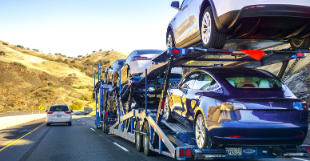Respond to the question below with a concise word or phrase:
What is the color of the sky in the background?

Blue